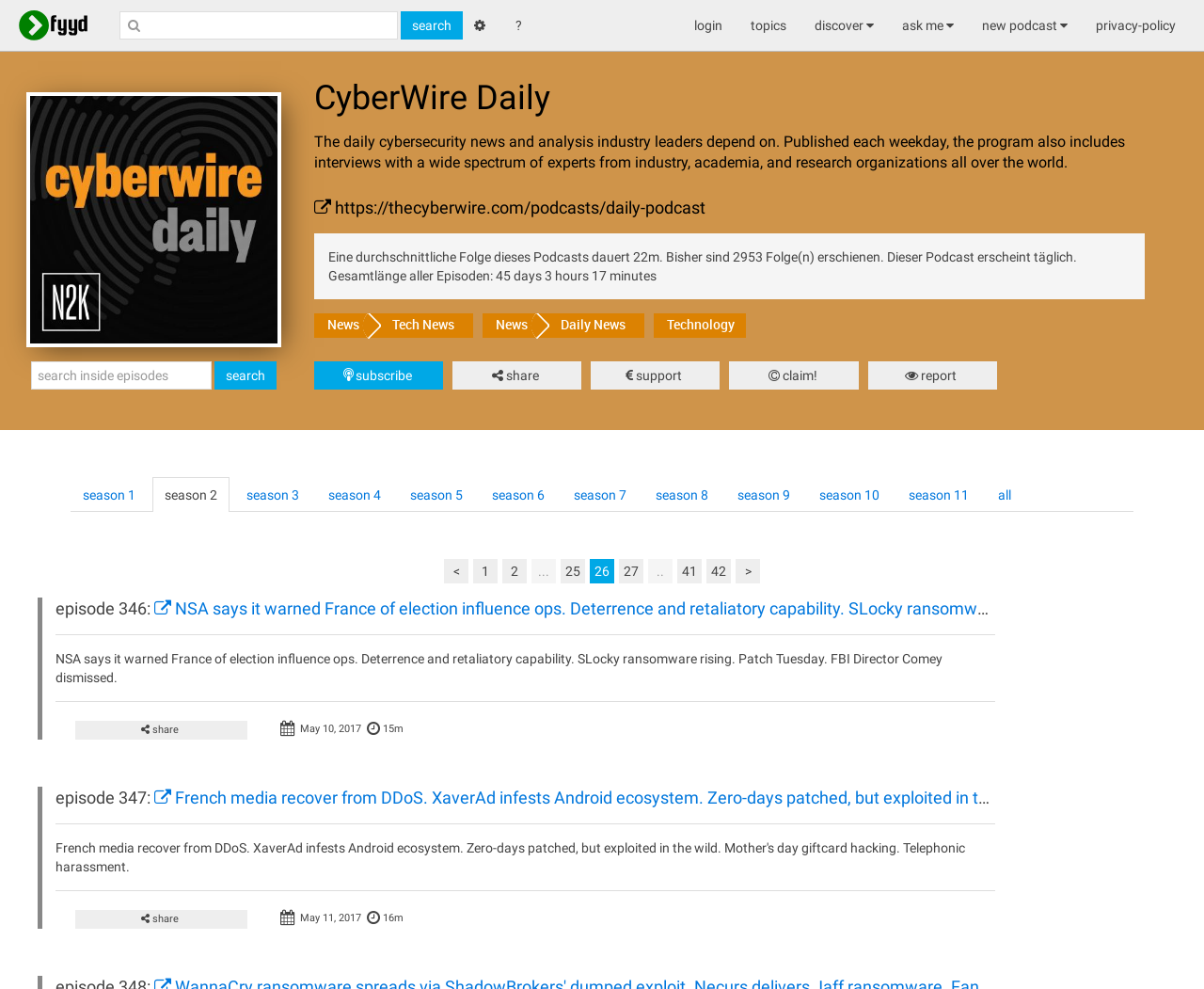What is the name of the podcast?
Give a detailed explanation using the information visible in the image.

The name of the podcast can be found in the heading element with the text 'CyberWire Daily' which is located at the top of the webpage, and also in the image element with the same text.